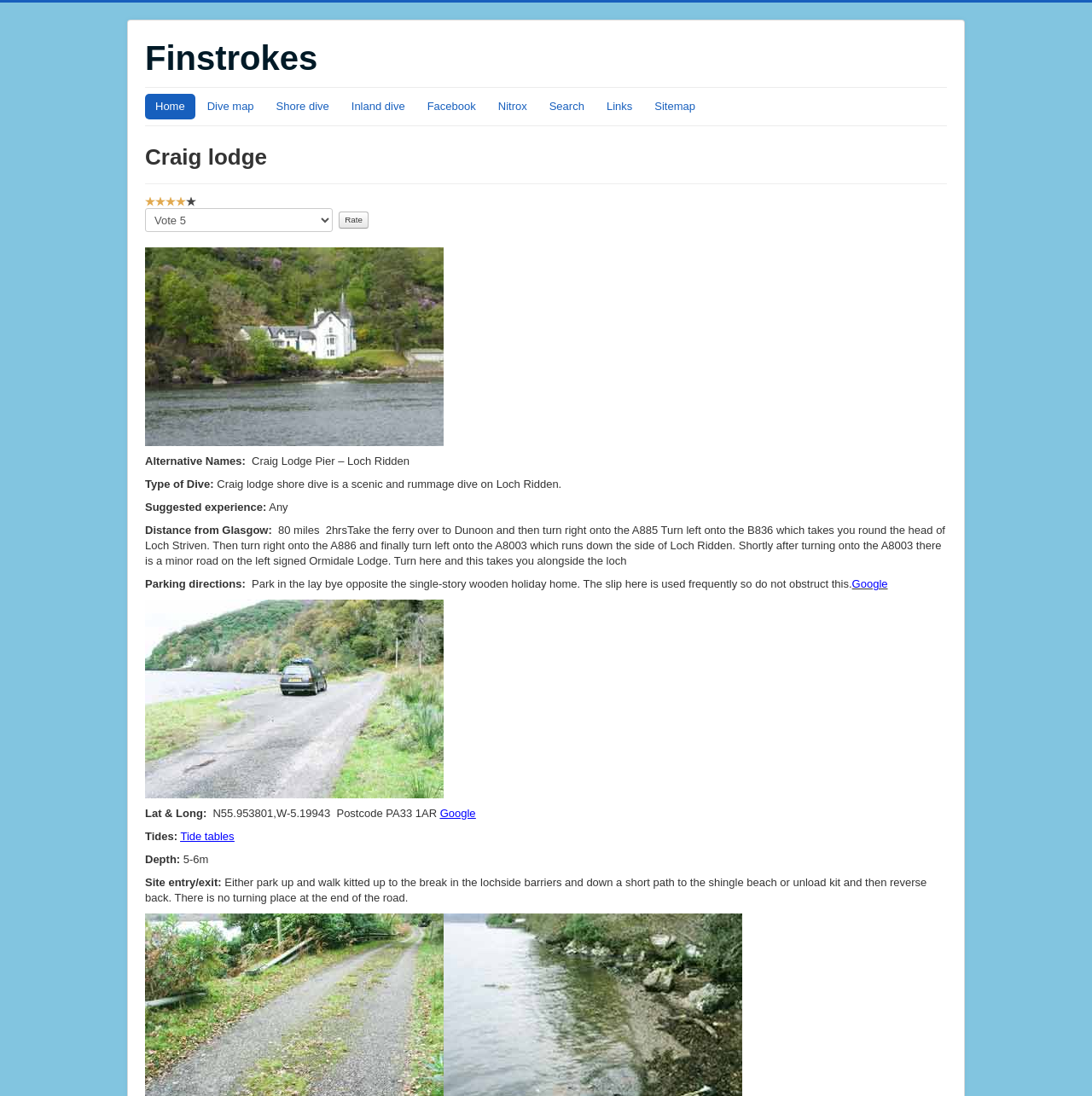Please find the bounding box coordinates of the clickable region needed to complete the following instruction: "Search for something". The bounding box coordinates must consist of four float numbers between 0 and 1, i.e., [left, top, right, bottom].

[0.494, 0.086, 0.544, 0.109]